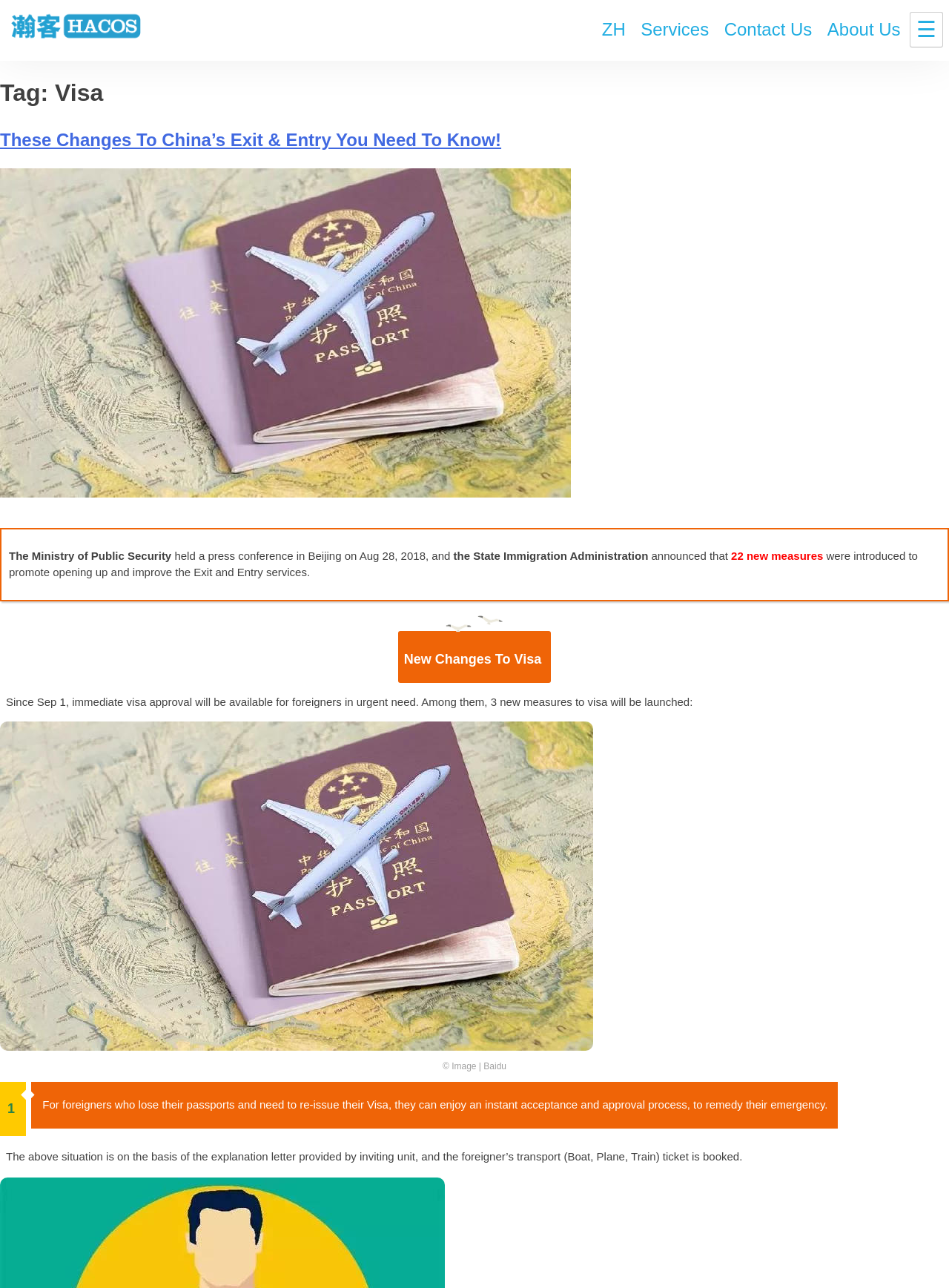How many new measures are introduced?
Refer to the image and answer the question using a single word or phrase.

22